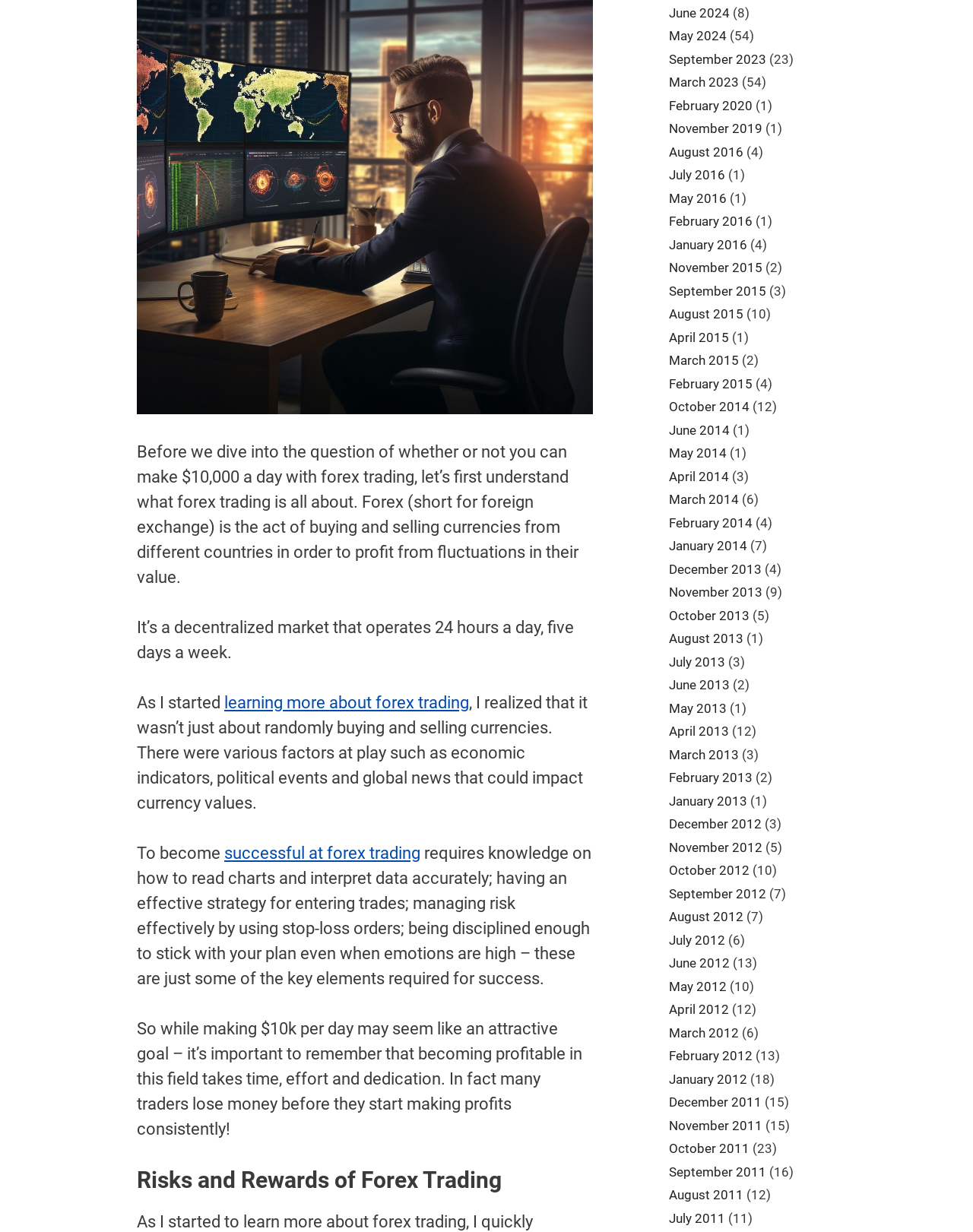Show the bounding box coordinates for the HTML element as described: "learning more about forex trading".

[0.23, 0.563, 0.482, 0.578]